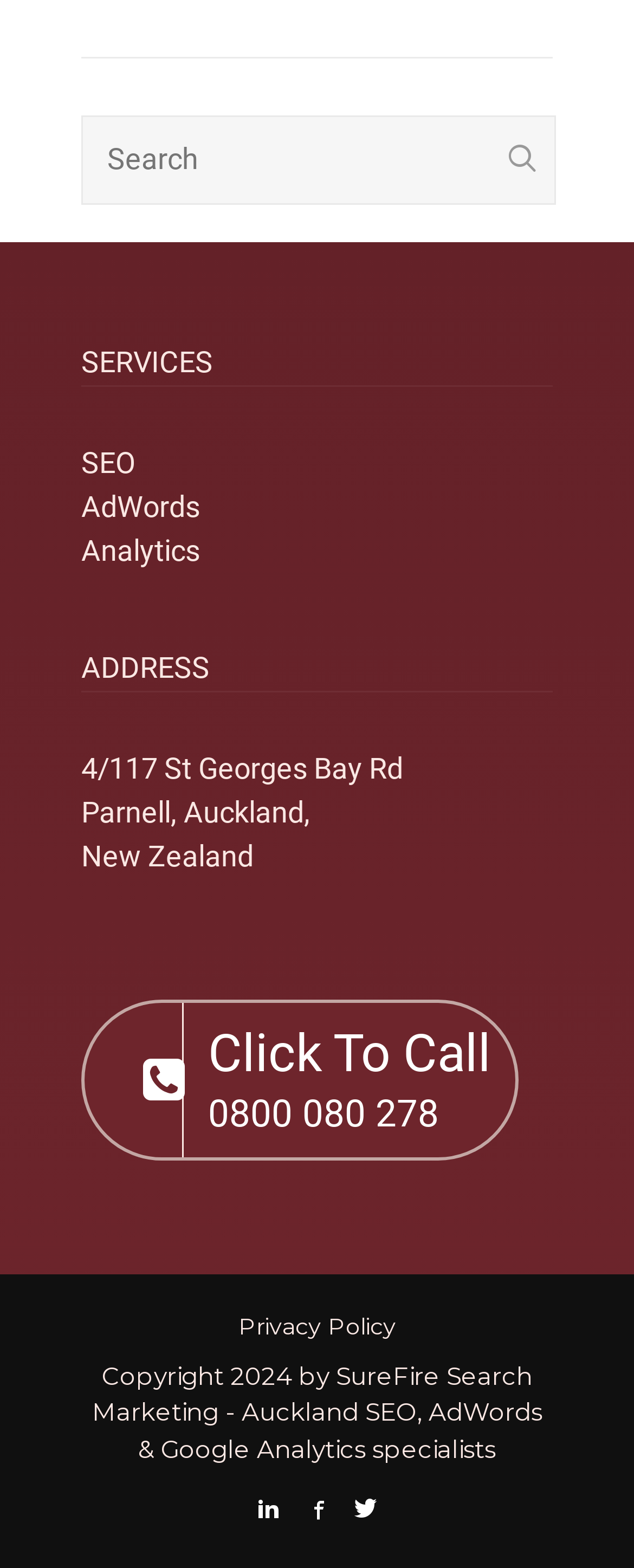Locate the bounding box coordinates of the area you need to click to fulfill this instruction: 'Click Analytics'. The coordinates must be in the form of four float numbers ranging from 0 to 1: [left, top, right, bottom].

[0.128, 0.34, 0.315, 0.362]